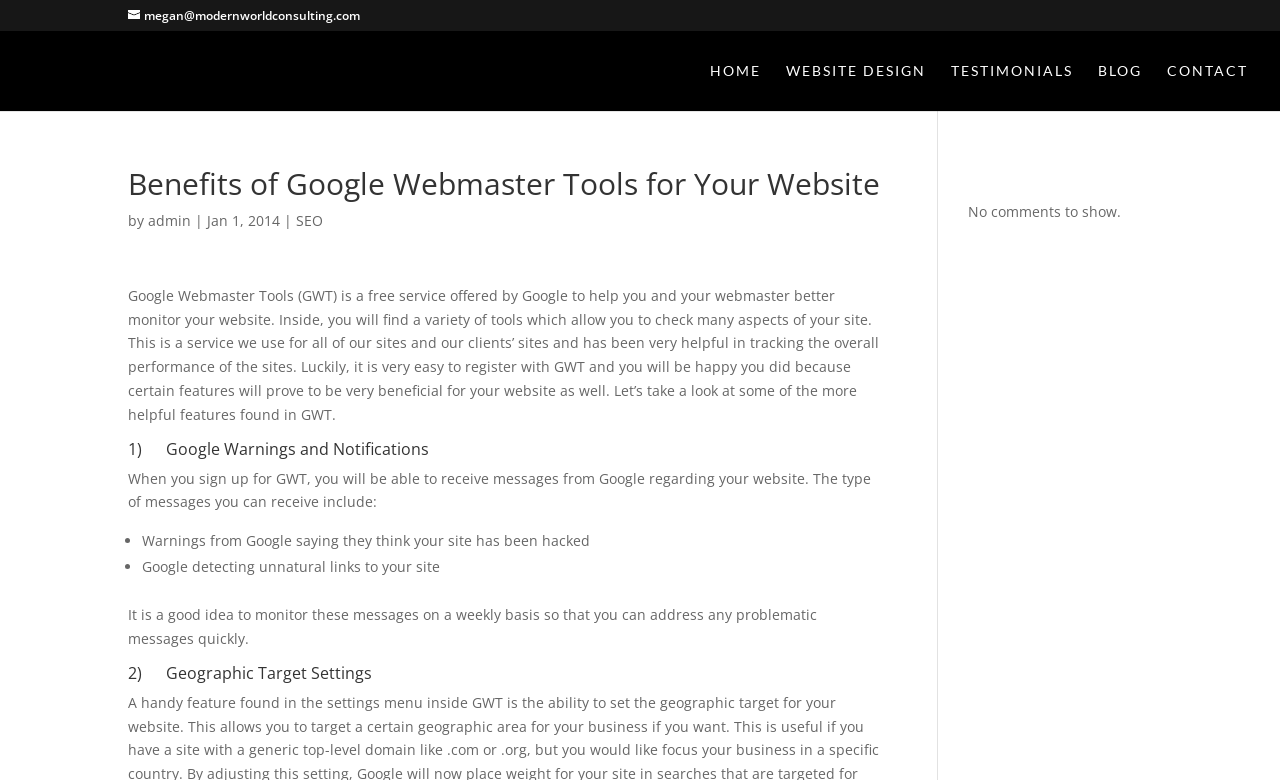Reply to the question with a single word or phrase:
What is the name of the company mentioned in the top-left corner?

Modern World Consulting